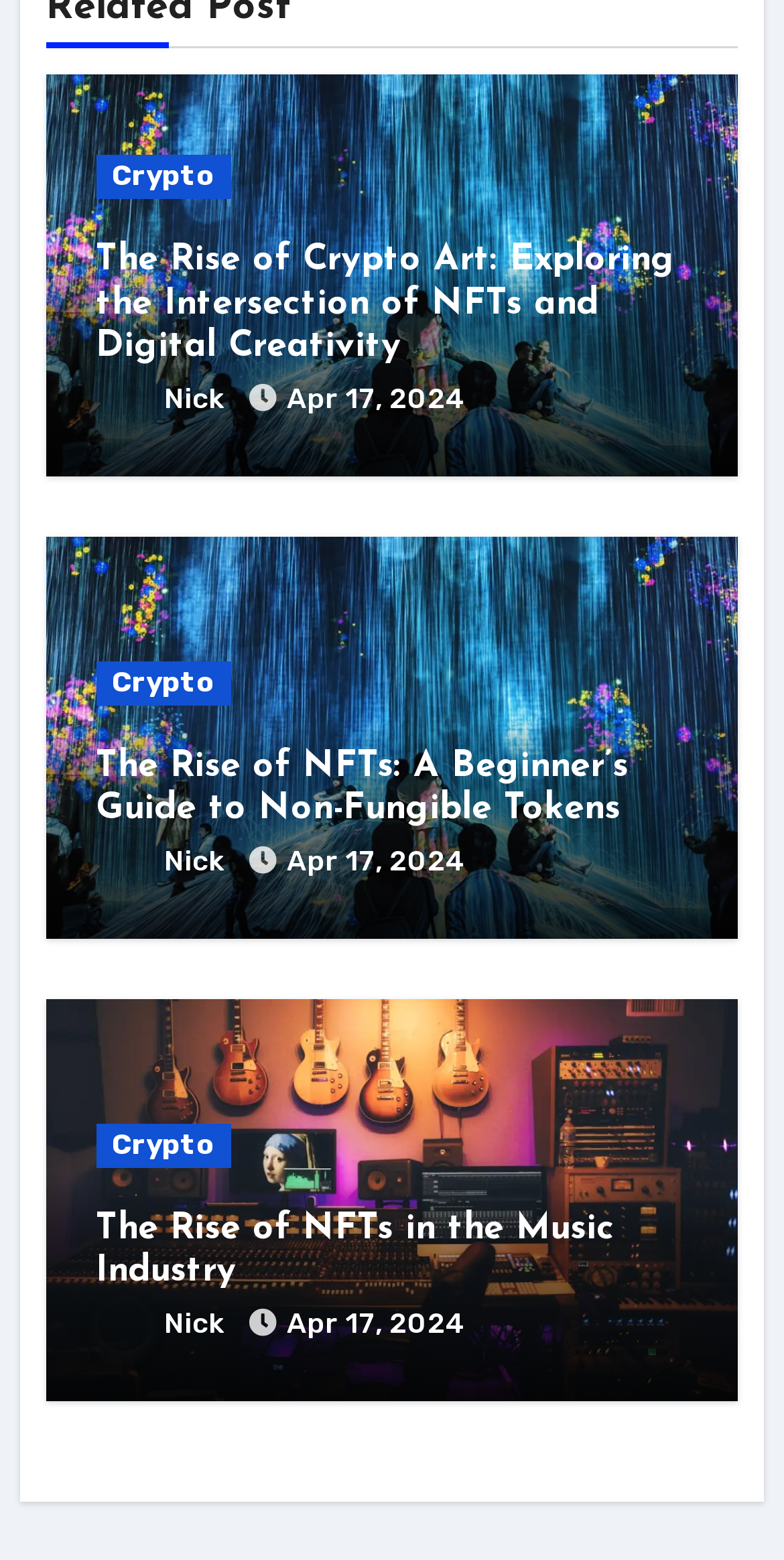What is the topic of the first article?
Relying on the image, give a concise answer in one word or a brief phrase.

Crypto Art